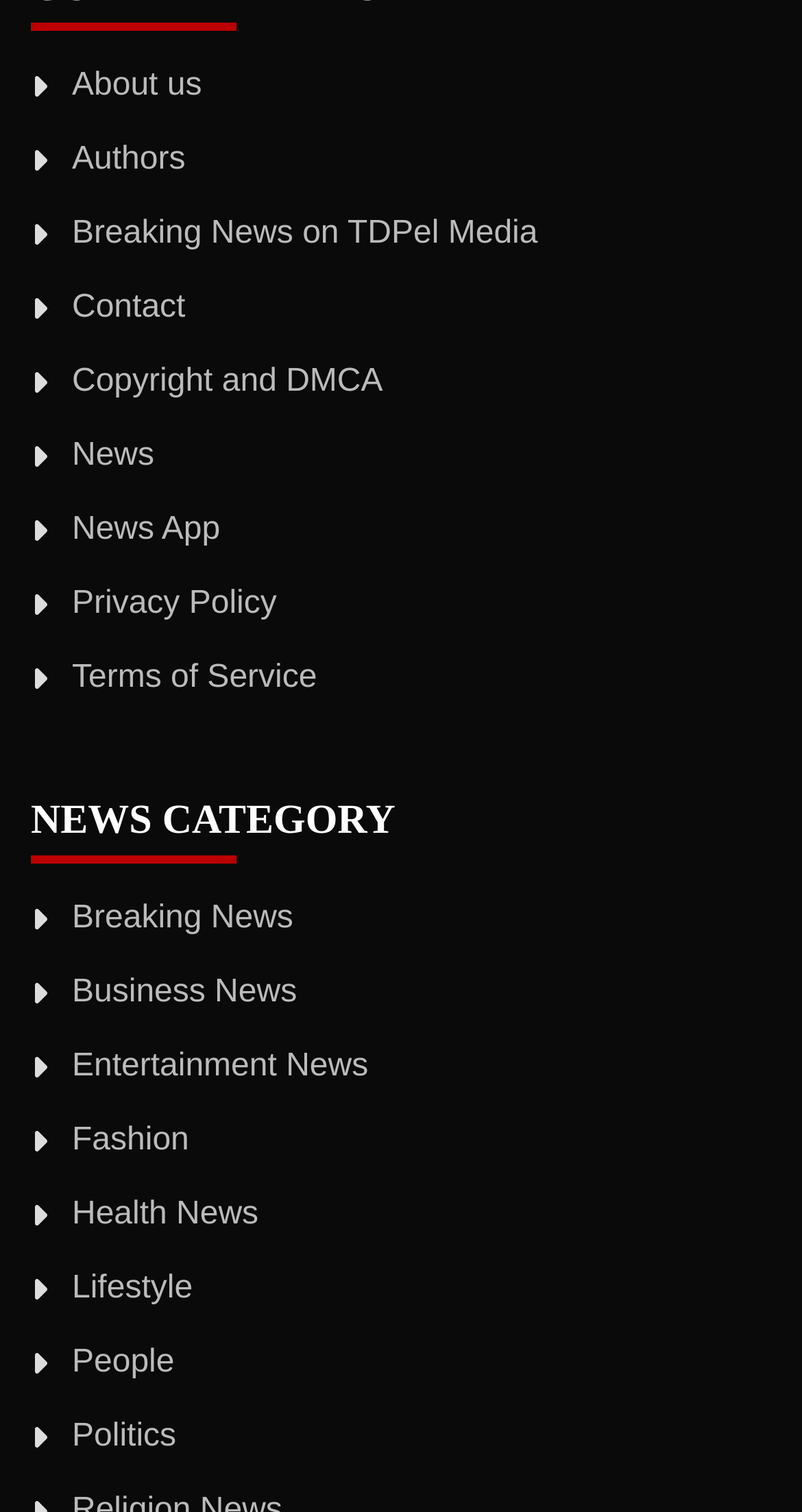Determine the bounding box coordinates of the section to be clicked to follow the instruction: "check entertainment news". The coordinates should be given as four float numbers between 0 and 1, formatted as [left, top, right, bottom].

[0.09, 0.694, 0.459, 0.717]